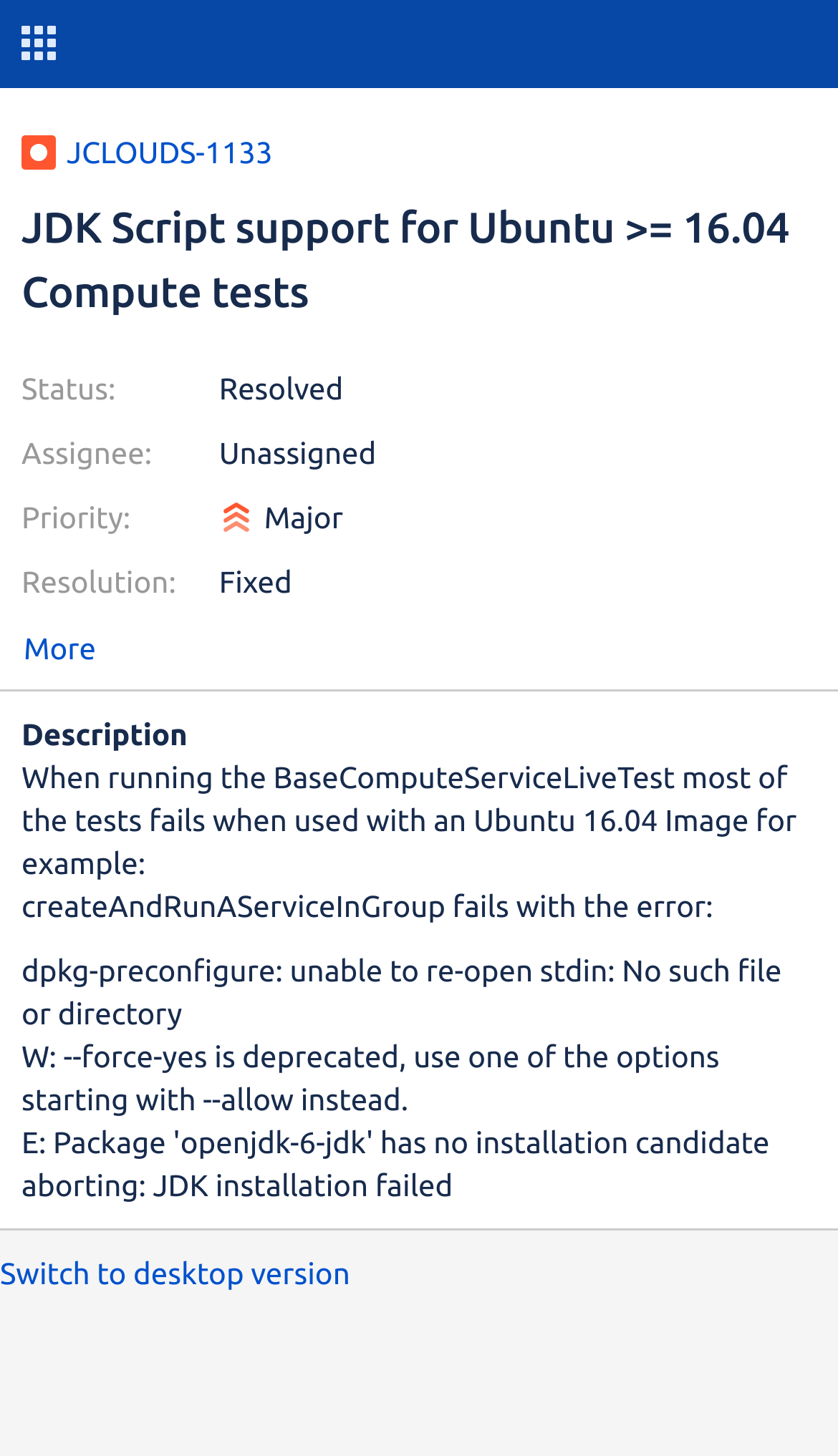Please provide a short answer using a single word or phrase for the question:
What is the priority of this issue?

Major